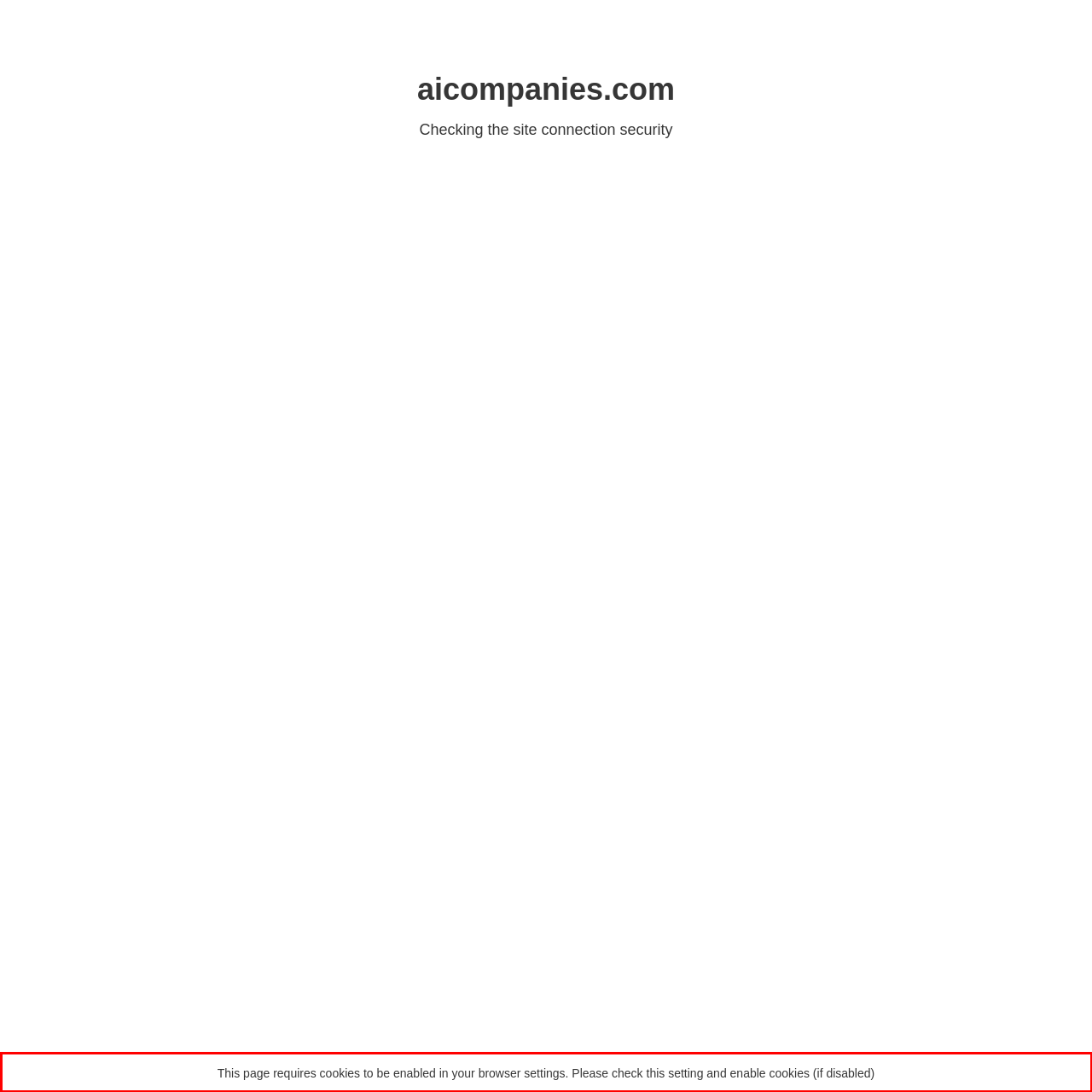Please look at the screenshot provided and find the red bounding box. Extract the text content contained within this bounding box.

This page requires cookies to be enabled in your browser settings. Please check this setting and enable cookies (if disabled)